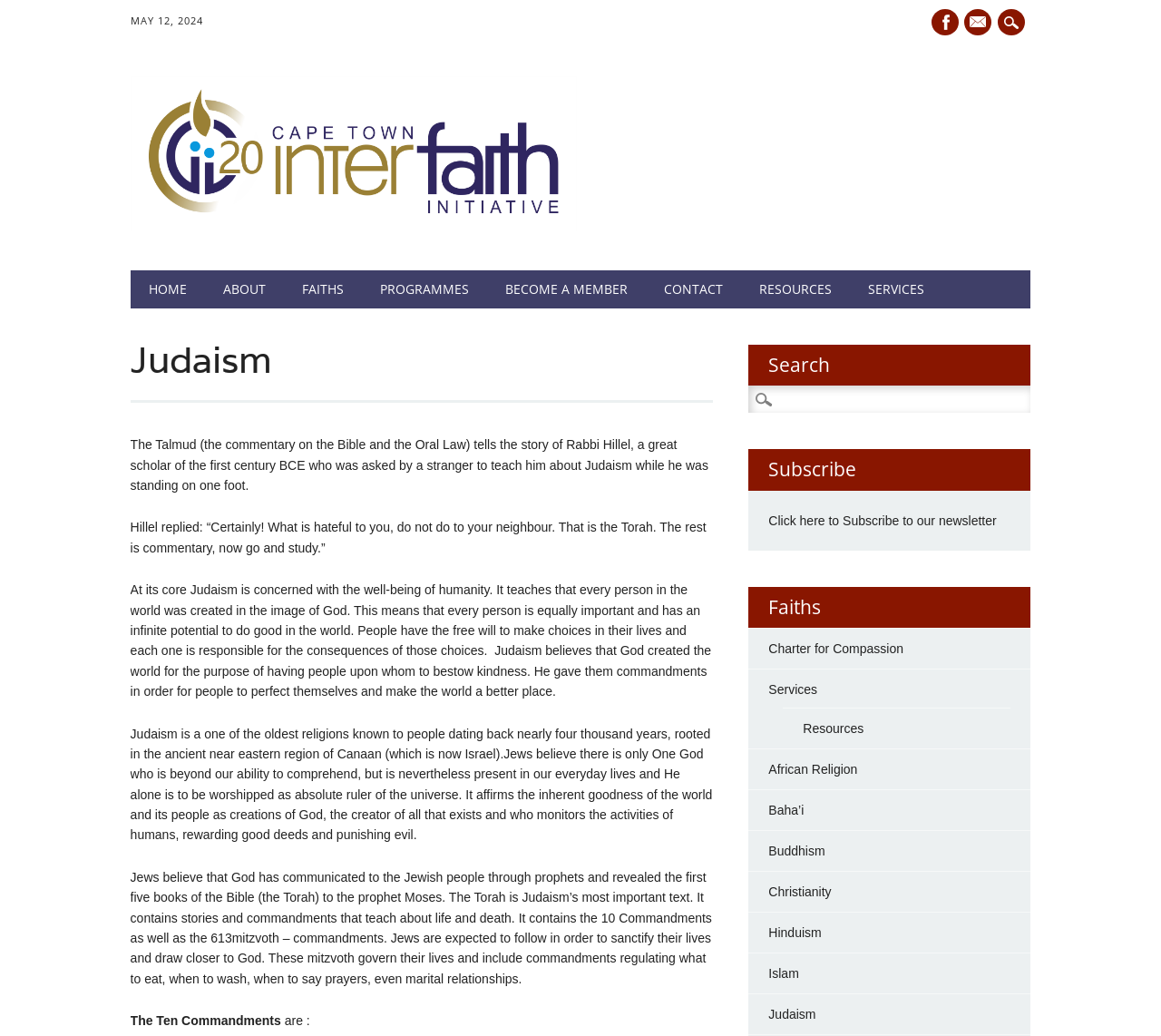Identify the bounding box coordinates of the region that should be clicked to execute the following instruction: "Click on Facebook link".

[0.802, 0.009, 0.825, 0.034]